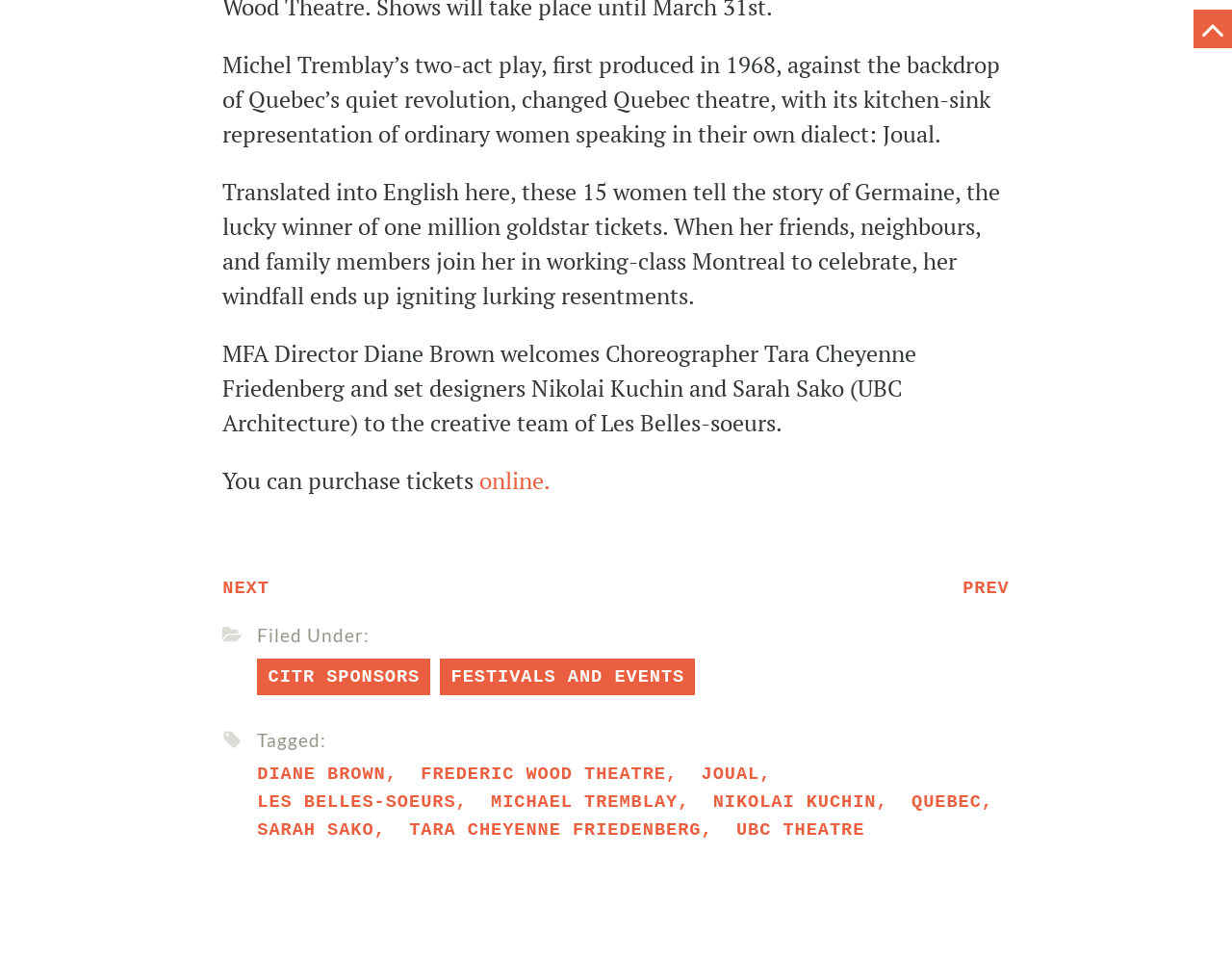Determine the bounding box coordinates of the section to be clicked to follow the instruction: "Click the 'Blog' link". The coordinates should be given as four float numbers between 0 and 1, formatted as [left, top, right, bottom].

None